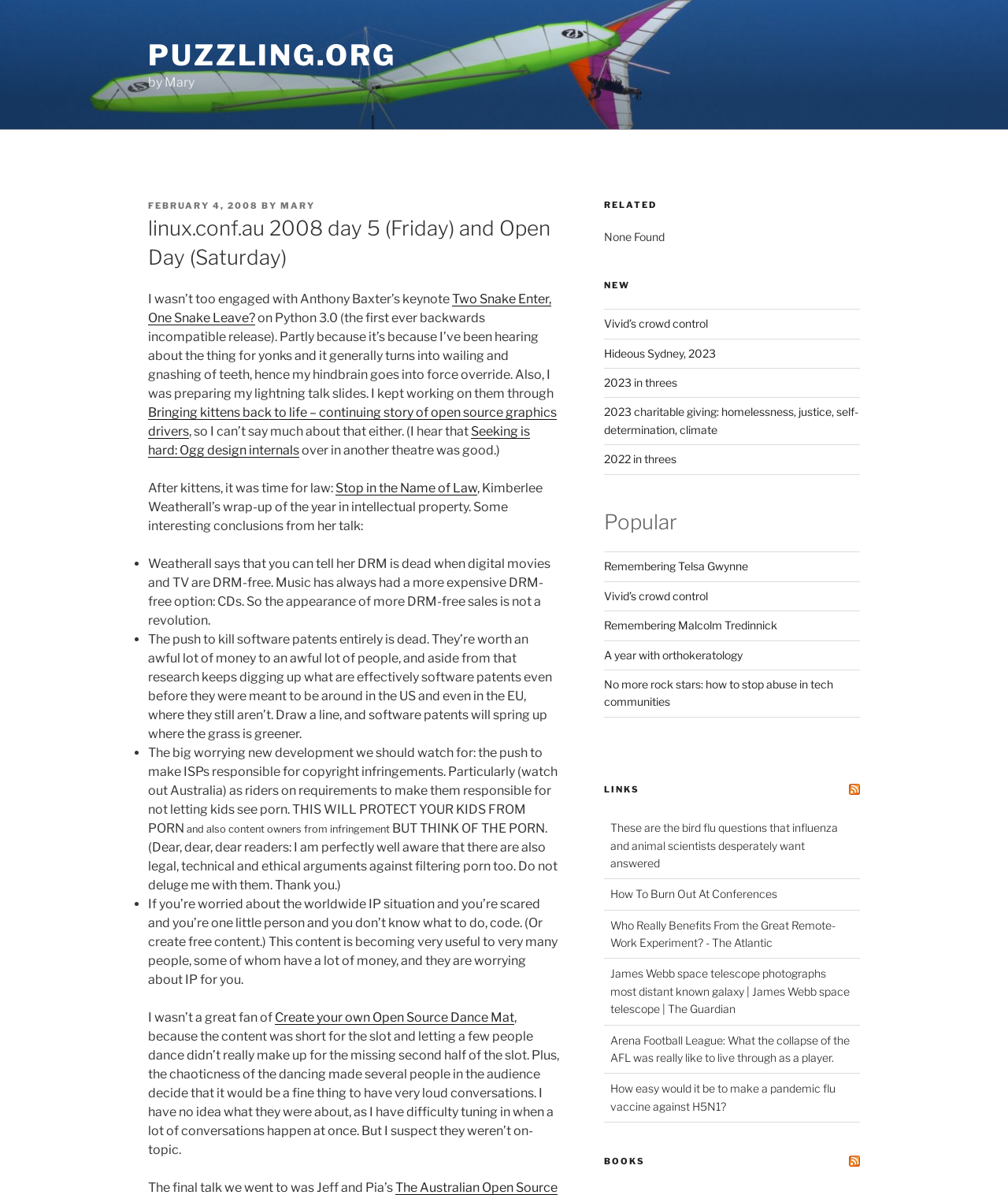Please find the bounding box for the UI element described by: "Lima First Assembly of".

None